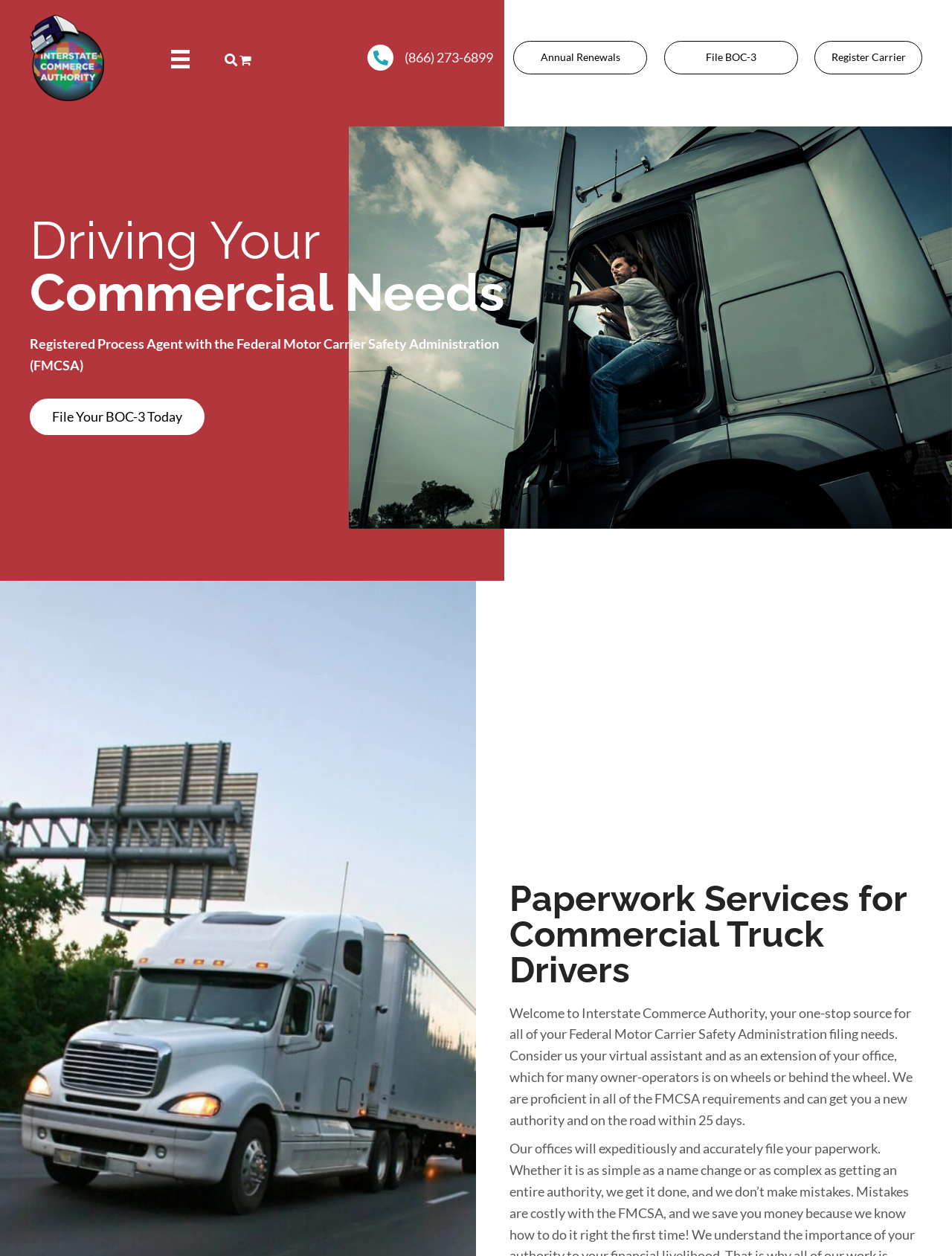Answer the following in one word or a short phrase: 
What is the target audience of this website?

Commercial Truck Drivers